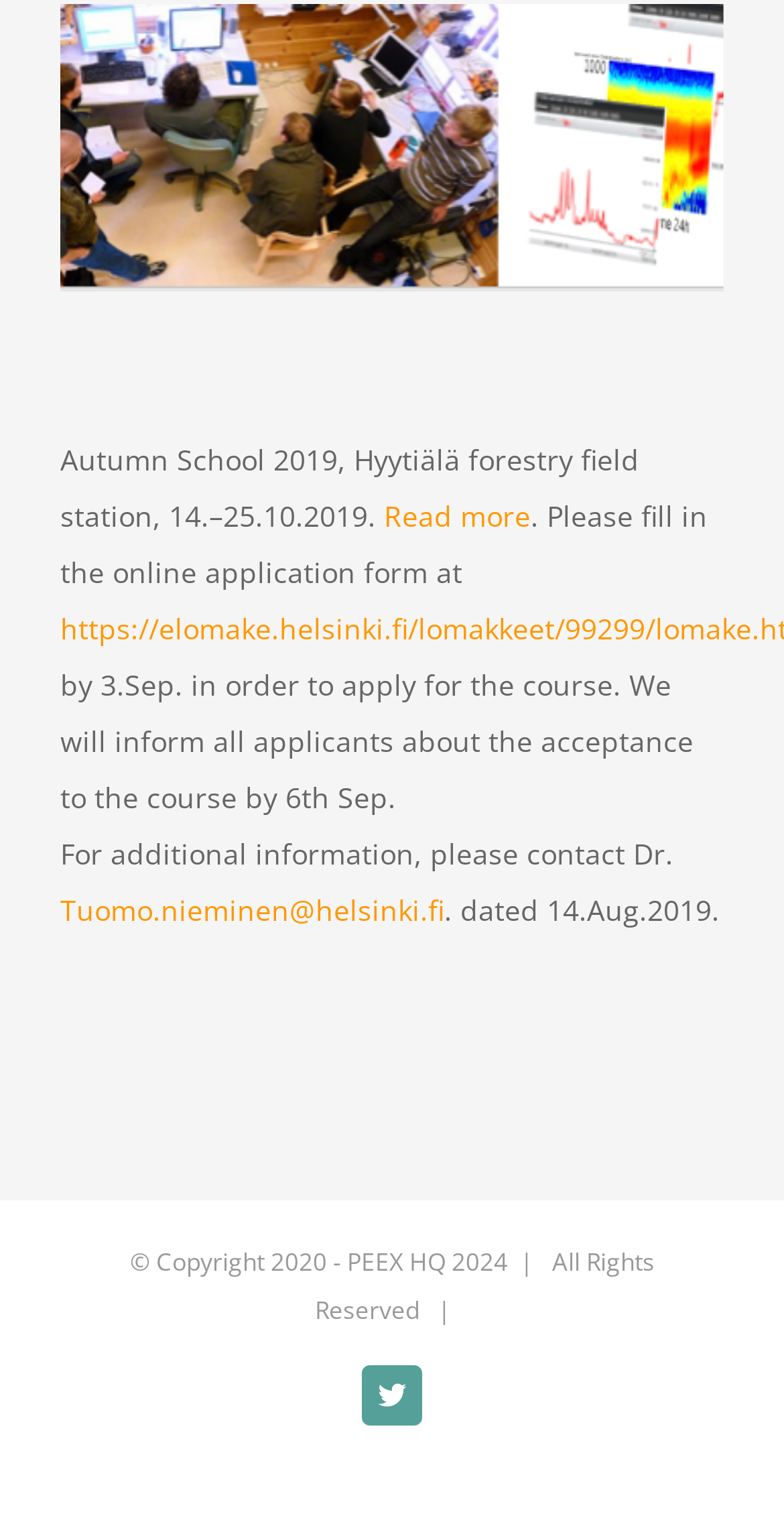For the following element description, predict the bounding box coordinates in the format (top-left x, top-left y, bottom-right x, bottom-right y). All values should be floating point numbers between 0 and 1. Description: Twitter

[0.462, 0.902, 0.538, 0.942]